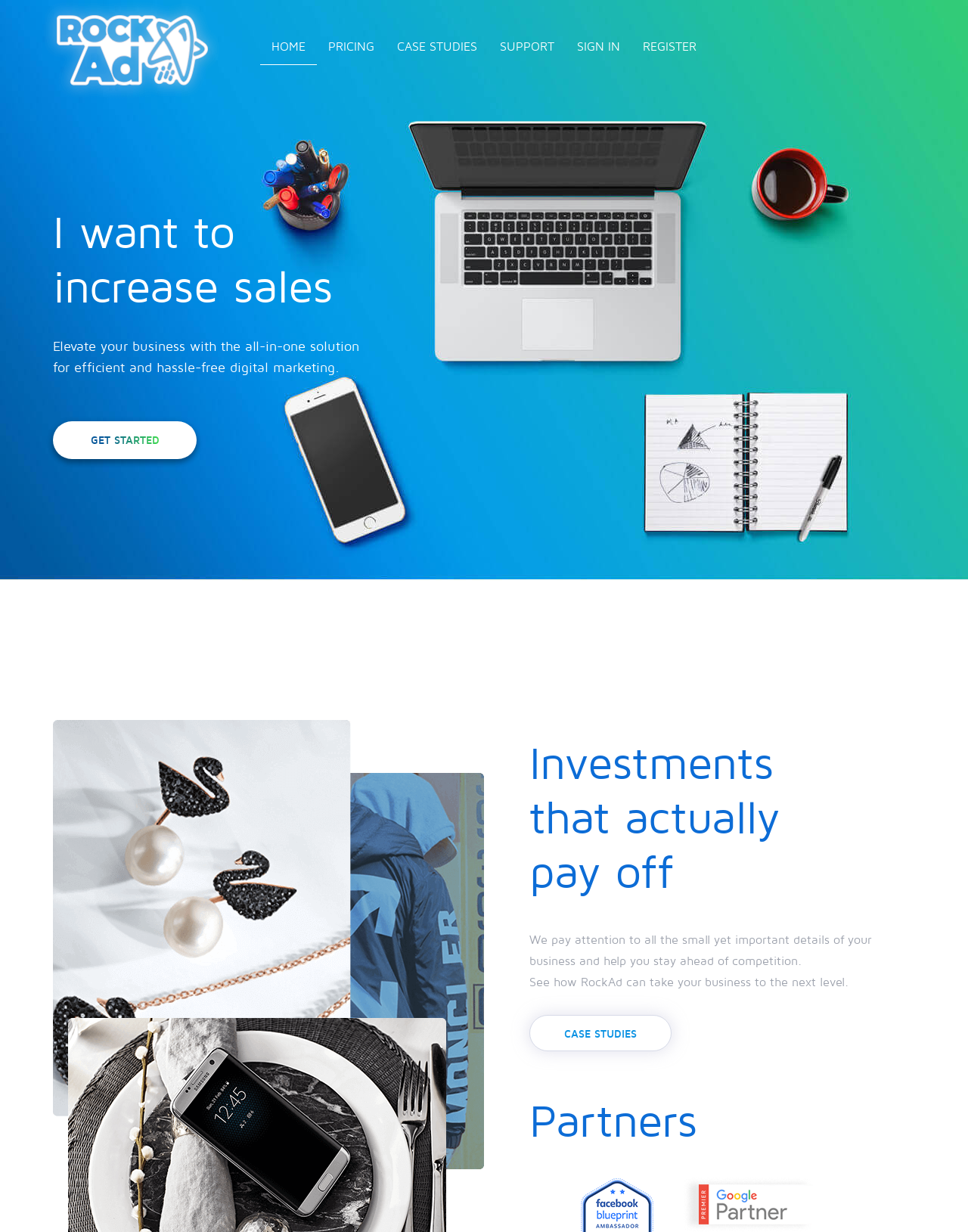Please determine the bounding box coordinates of the element's region to click in order to carry out the following instruction: "Click the 'SUPPORT' link". The coordinates should be four float numbers between 0 and 1, i.e., [left, top, right, bottom].

[0.505, 0.022, 0.584, 0.053]